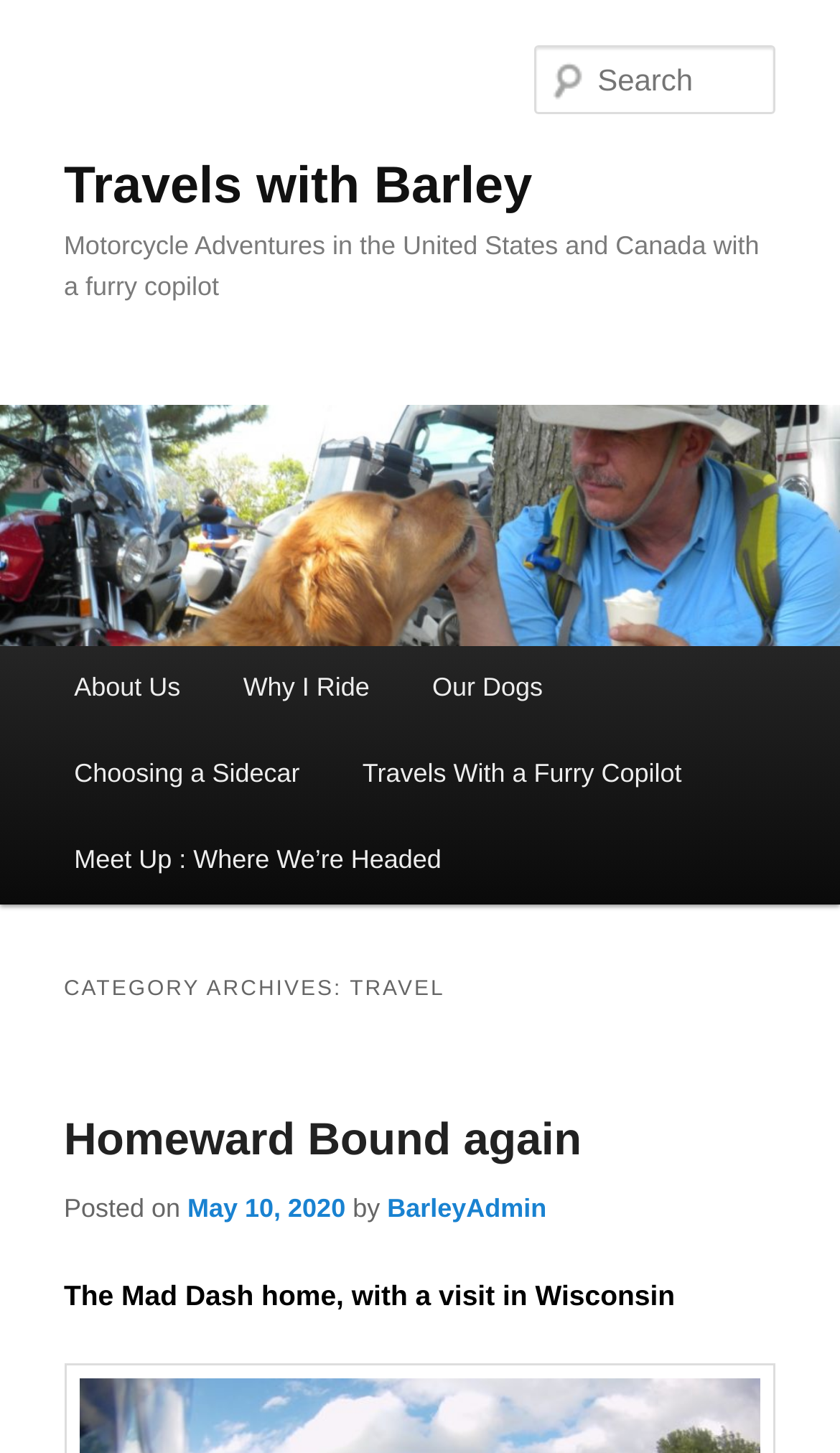Could you determine the bounding box coordinates of the clickable element to complete the instruction: "Learn about Choosing a Sidecar"? Provide the coordinates as four float numbers between 0 and 1, i.e., [left, top, right, bottom].

[0.051, 0.504, 0.394, 0.563]